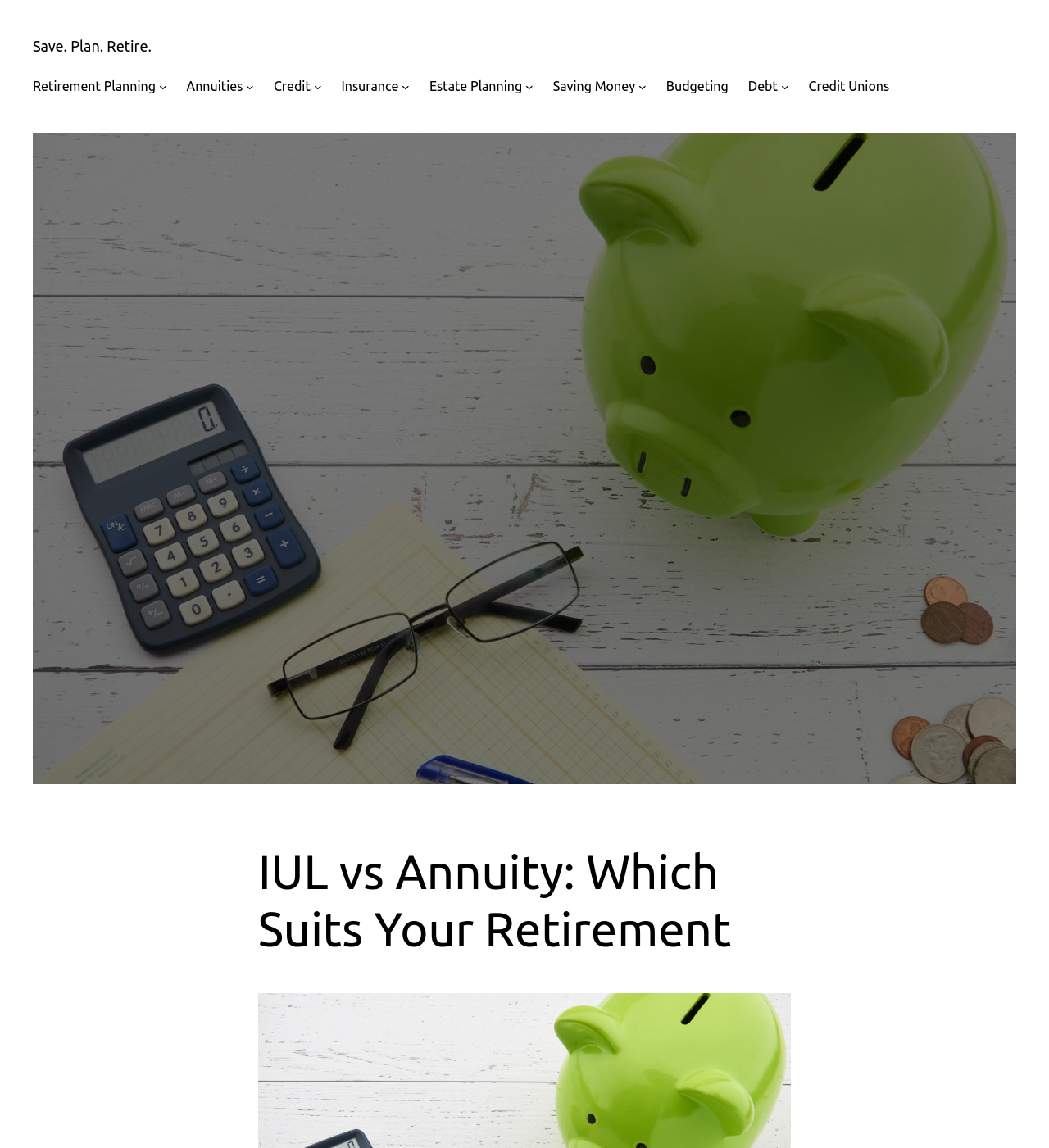Explain in detail what is displayed on the webpage.

The webpage is focused on comparing IUL (Indexed Universal Life) and annuity in retirement planning. At the top left corner, there is a link "Save. Plan. Retire." followed by a main navigation menu with several links and buttons, including "Retirement Planning", "Annuities", "Credit", "Insurance", "Estate Planning", "Saving Money", "Budgeting", "Debt", and "Credit Unions". Each of these links has a corresponding button that can be expanded to show a submenu.

Below the navigation menu, there is a large figure that occupies most of the page, containing an image related to IUL vs annuity and retirement planning. The image is captioned "iul vs annuity save plan retire".

At the top center of the page, there is a heading that reads "IUL vs Annuity: Which Suits Your Retirement", which is likely the title of the article or main content.